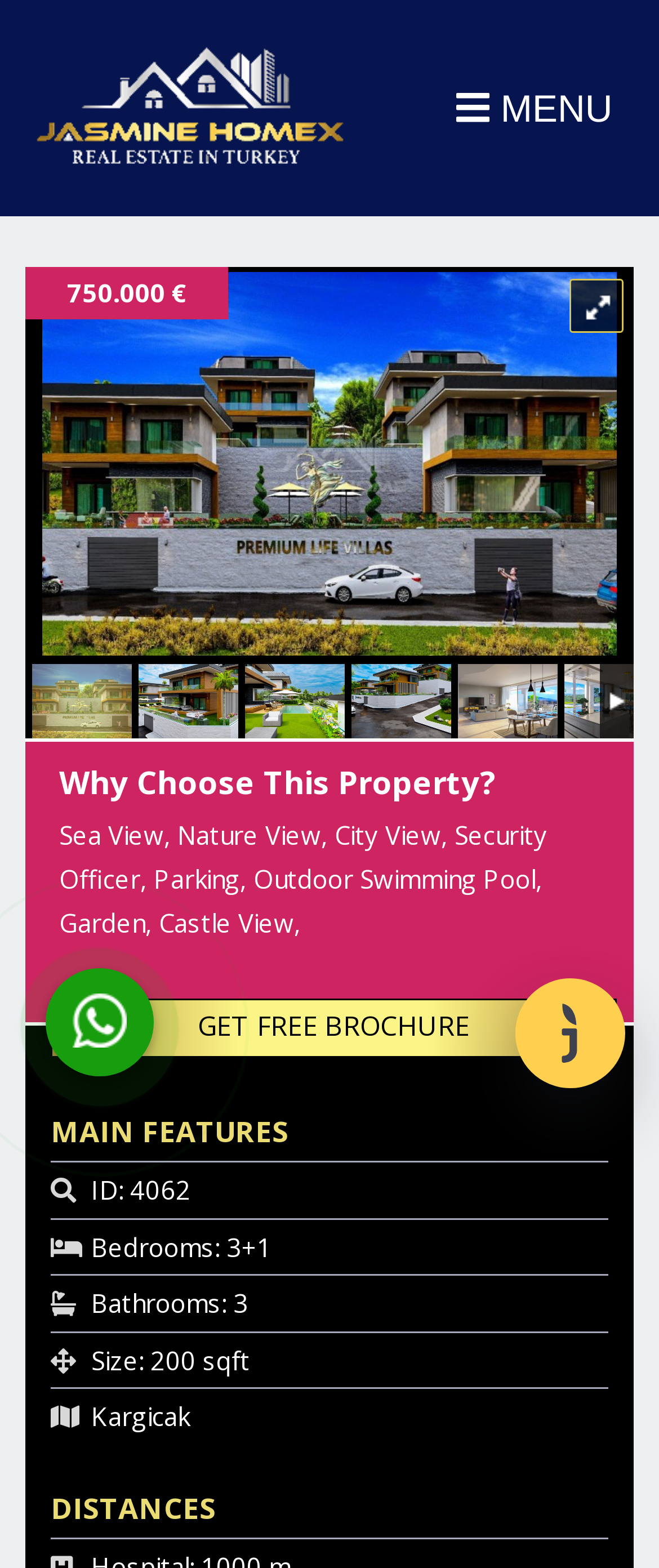What is the price of this property?
Based on the image, answer the question in a detailed manner.

I found the price of the property by looking at the static text element with the bounding box coordinates [0.101, 0.176, 0.283, 0.197], which displays the price as 750.000 €.